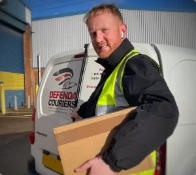What is the courier holding?
Carefully analyze the image and provide a detailed answer to the question.

The courier is holding a brown cardboard box, which suggests that he is ready to make a delivery, and the box likely contains a parcel or package that needs to be delivered to a customer.